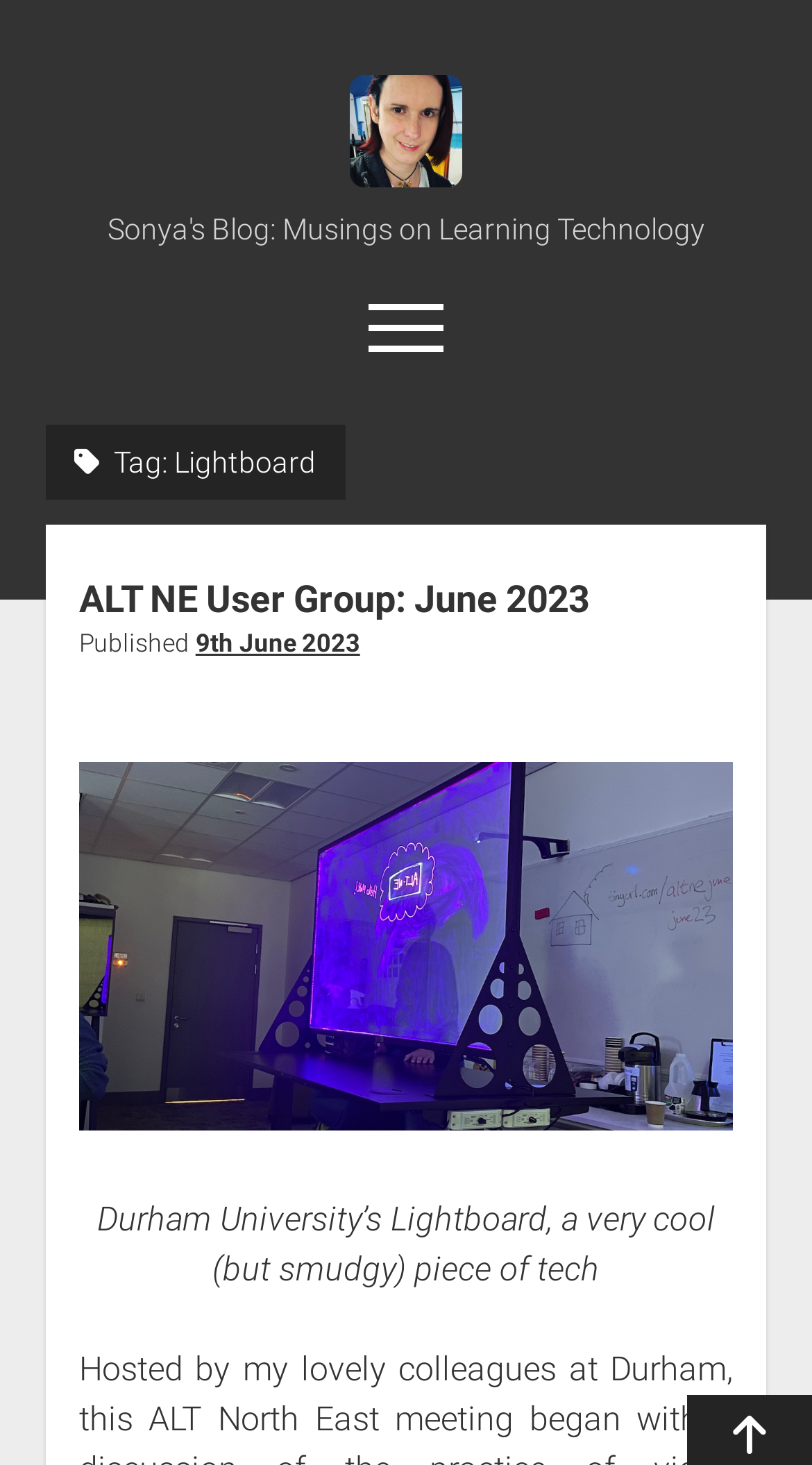Give a short answer to this question using one word or a phrase:
What social media platforms are available?

Twitter, Instagram, LinkedIn, YouTube, Bandcamp, Mastodon, Orcid, Spotify